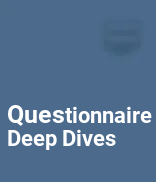Answer in one word or a short phrase: 
What is the purpose of the image?

Guiding users to resources